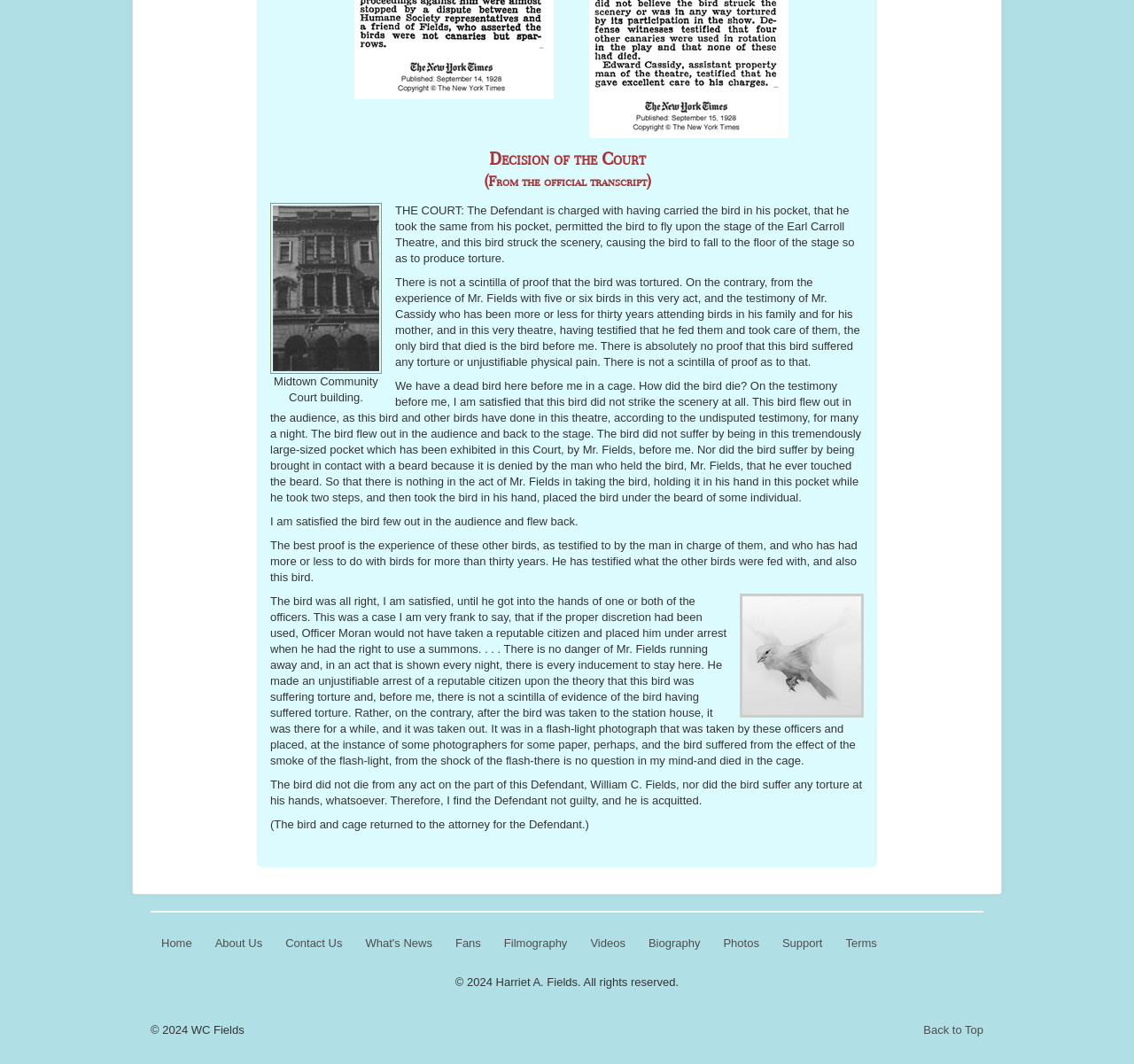Identify the bounding box coordinates of the area that should be clicked in order to complete the given instruction: "Visit the KAUST Department page". The bounding box coordinates should be four float numbers between 0 and 1, i.e., [left, top, right, bottom].

None